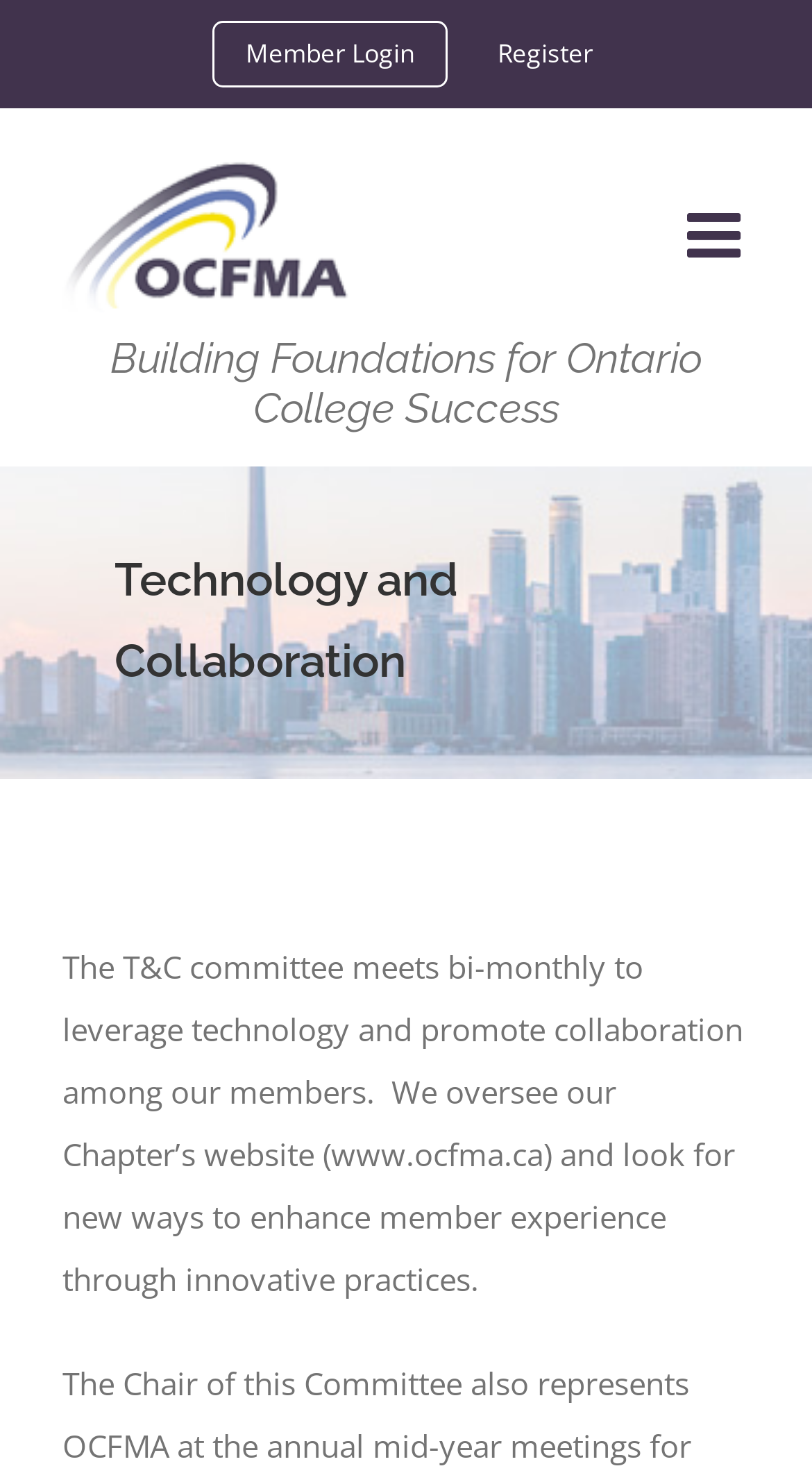Reply to the question with a single word or phrase:
What is the name of the committee?

T&C committee